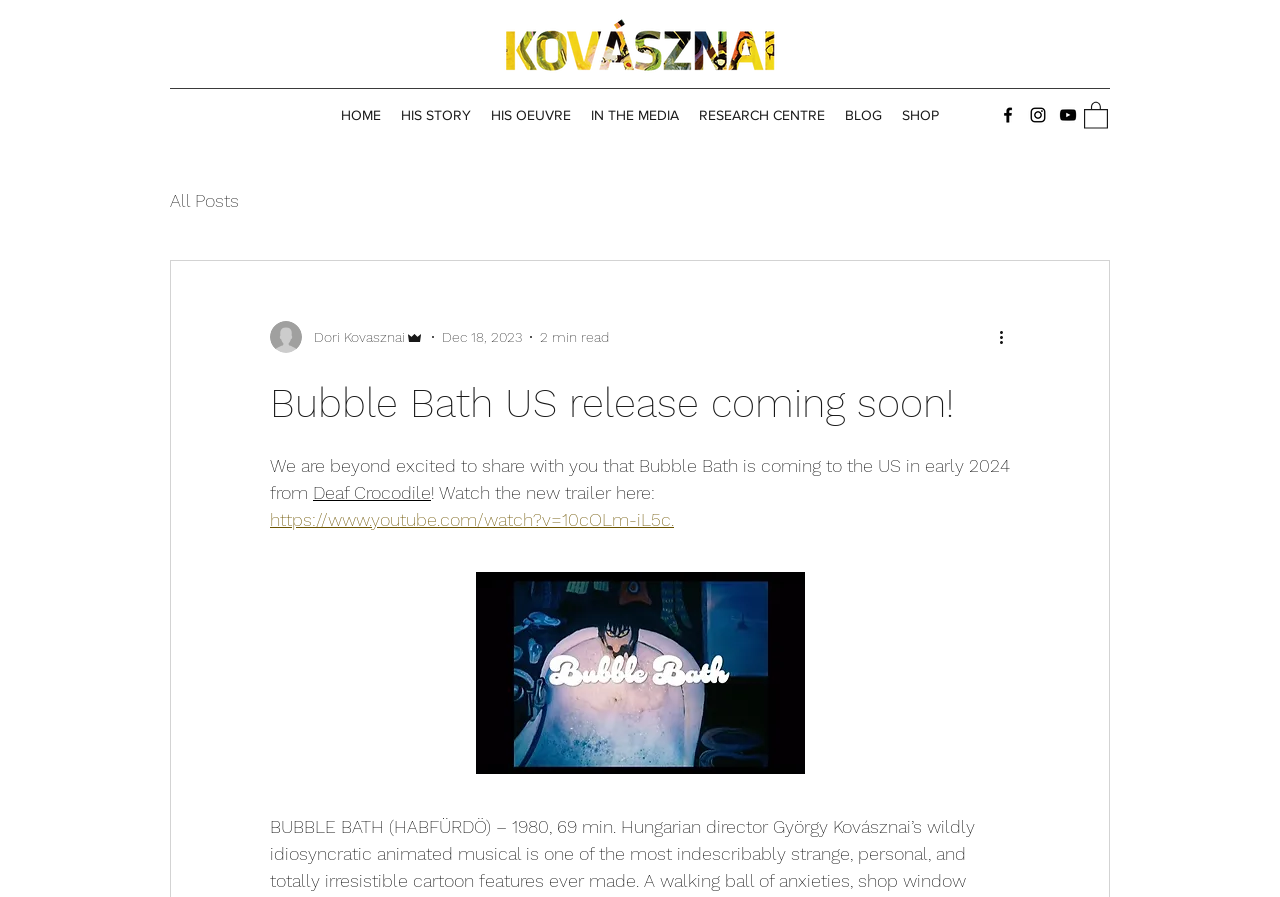What is the purpose of the 'SHOP' link?
Please describe in detail the information shown in the image to answer the question.

The 'SHOP' link is likely intended for users to purchase products related to Bubble Bath, as it is a common convention on websites to have a 'SHOP' or 'STORE' section for e-commerce purposes.